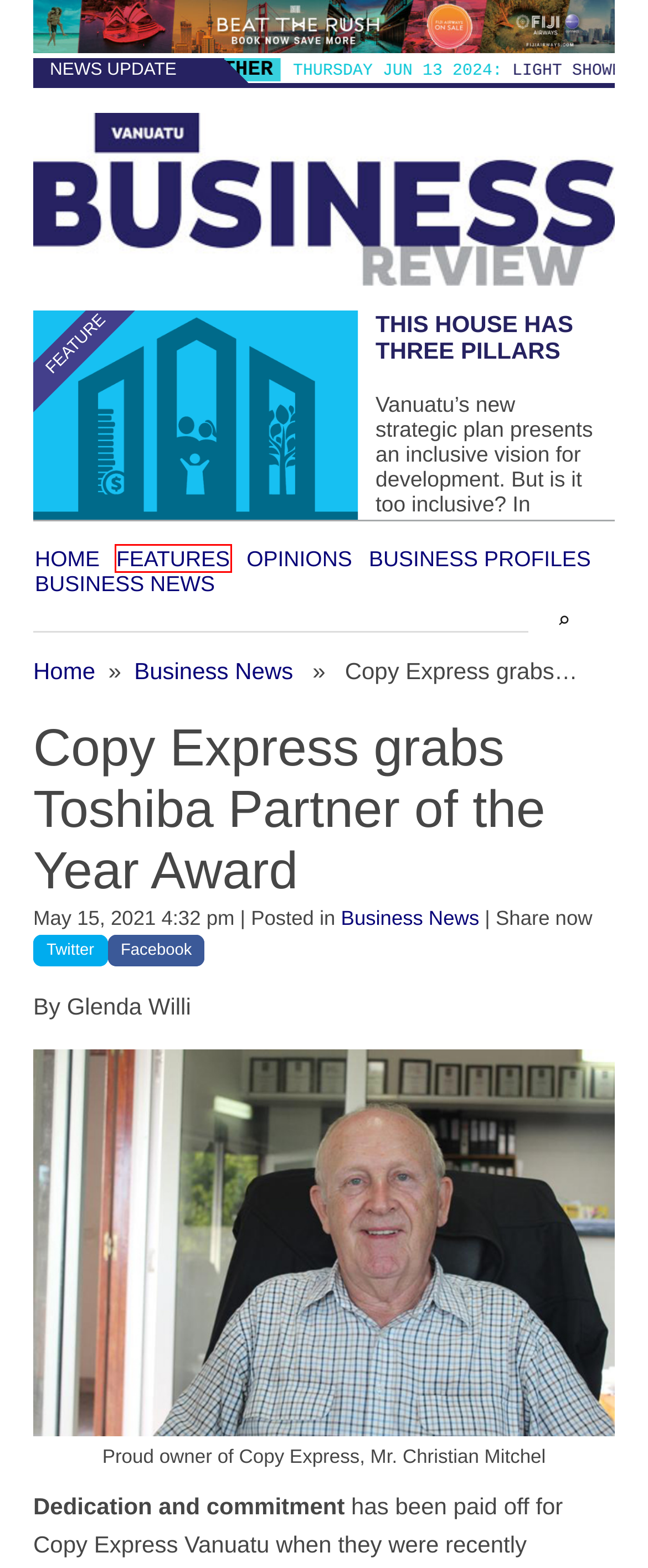Examine the screenshot of the webpage, which has a red bounding box around a UI element. Select the webpage description that best fits the new webpage after the element inside the red bounding box is clicked. Here are the choices:
A. Vanuatu Business Review » About
B. Vanuatu Business Review » Business Profiles
C. Vanuatu Business Review » Opinions
D. Vanuatu Business Review » Business News
E. Vanuatu Business Review » This house has three Pillars
F. Vanuatu Business Review » Privacy Policy
G. Vanuatu Business Review » Features
H. Vanuatu Business Review

G